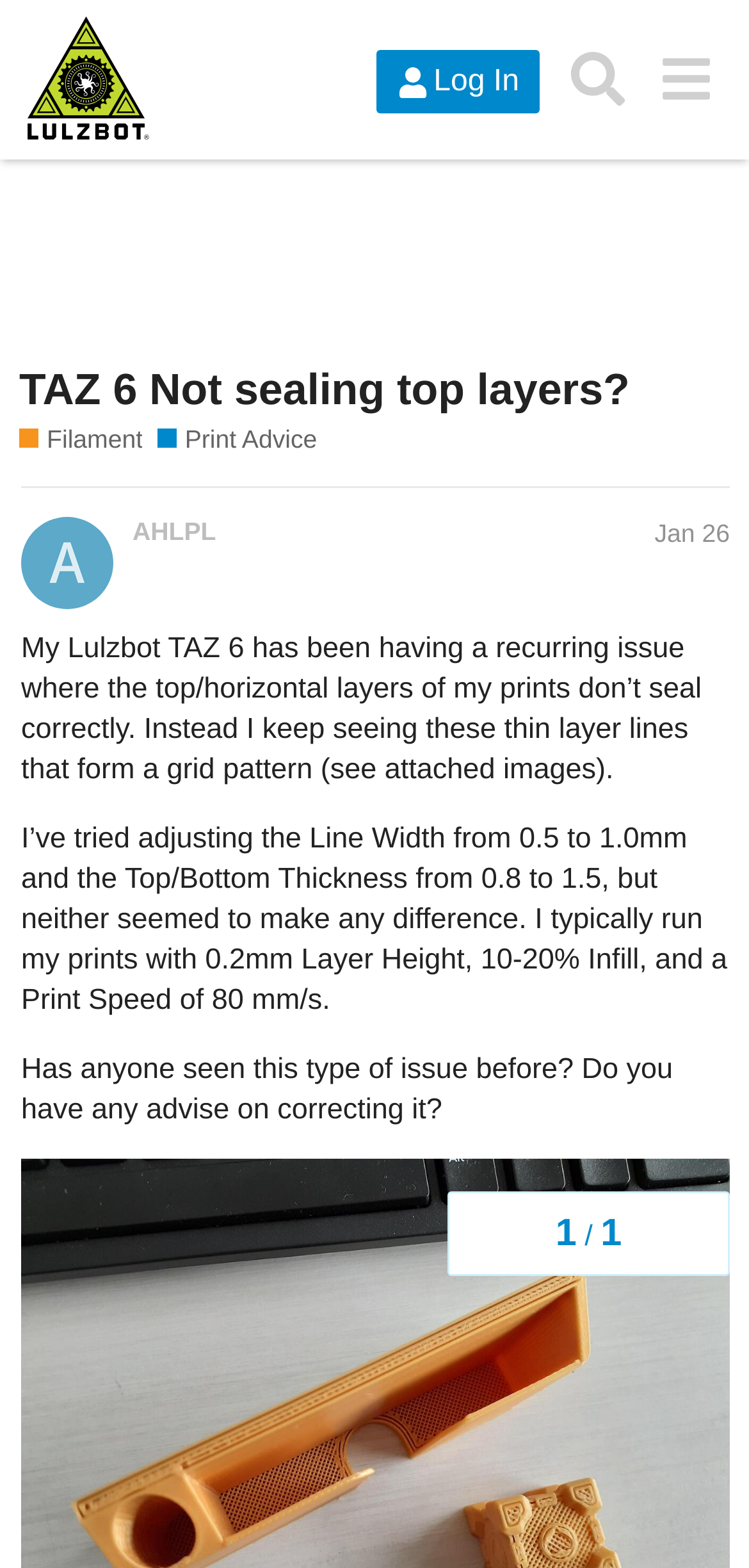Locate the bounding box coordinates of the element that should be clicked to fulfill the instruction: "Read the post from AHLPL".

[0.177, 0.33, 0.974, 0.352]